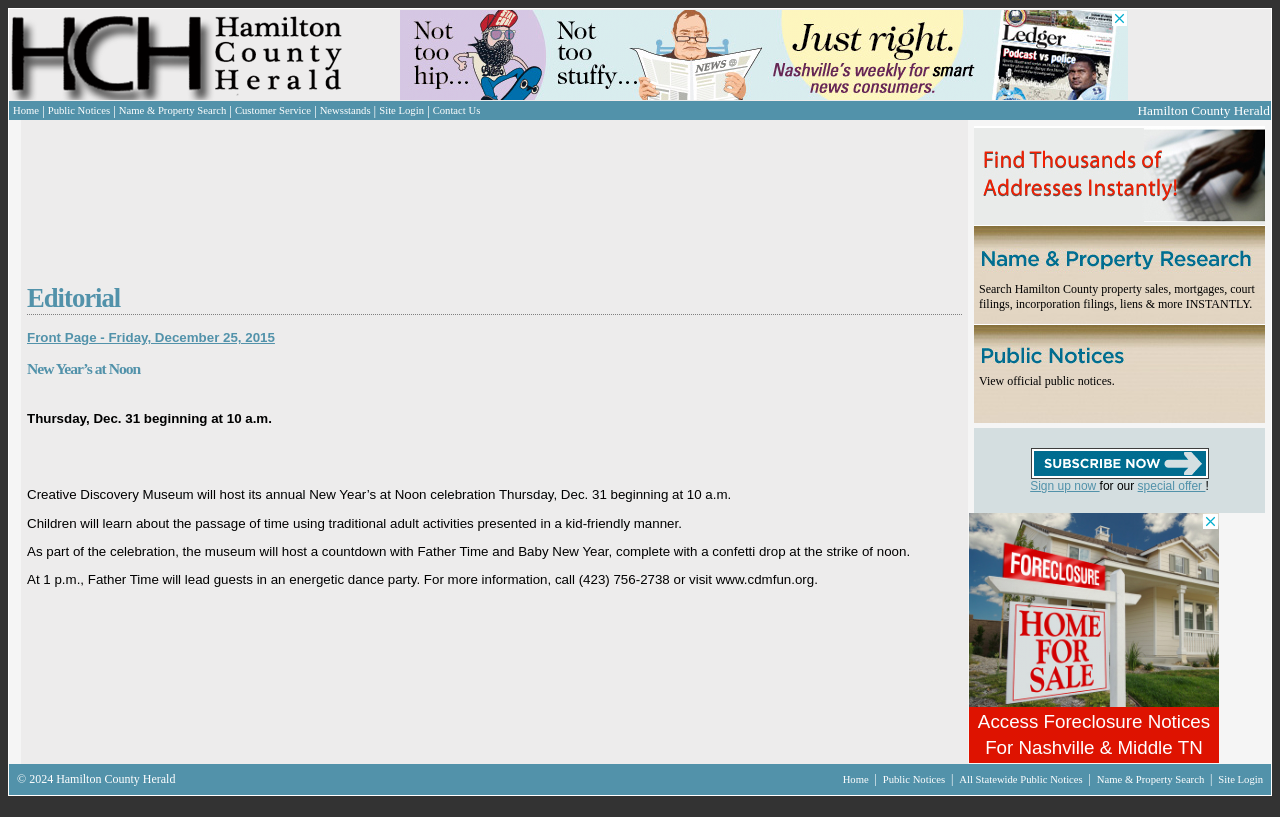What can be searched on this website?
Using the image as a reference, give a one-word or short phrase answer.

Property sales, mortgages, court filings